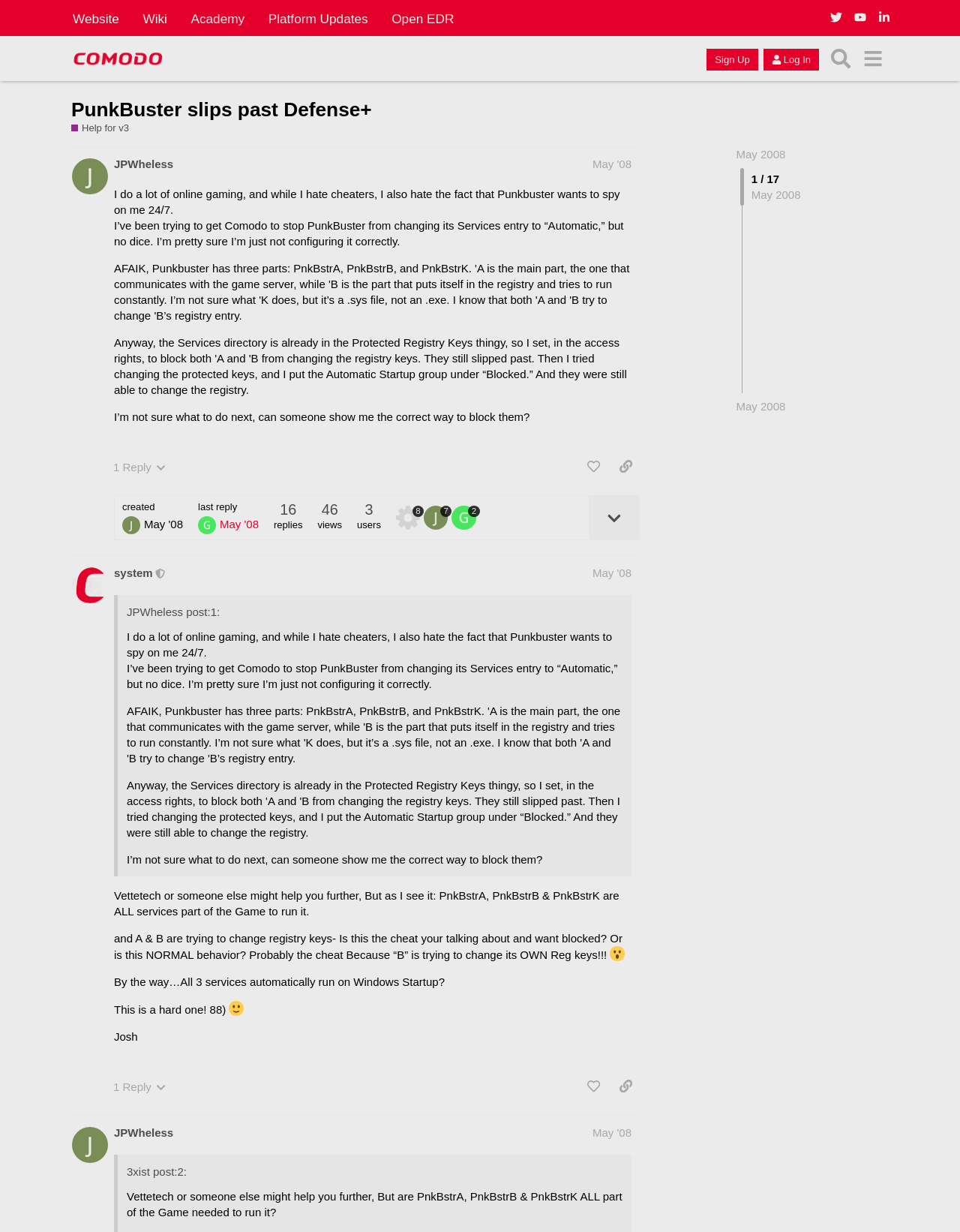Locate the coordinates of the bounding box for the clickable region that fulfills this instruction: "Share a link to this post".

[0.637, 0.369, 0.666, 0.39]